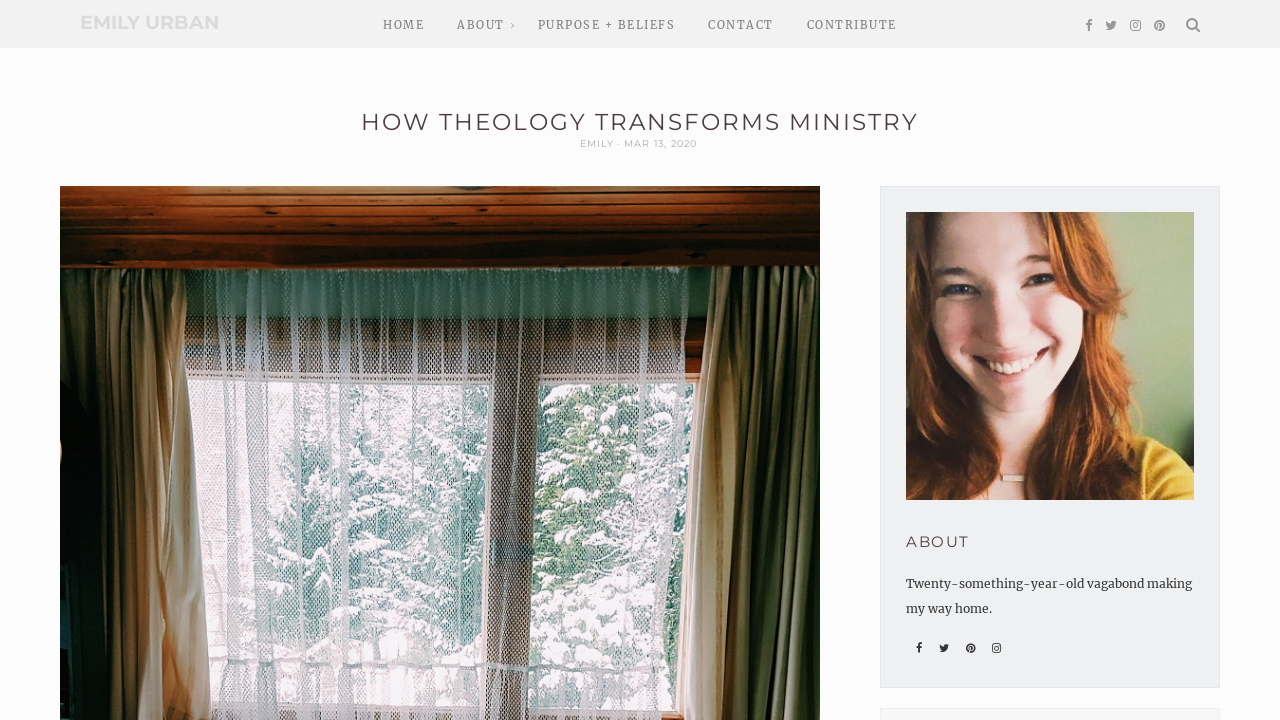Locate the UI element described by Purpose + Beliefs in the provided webpage screenshot. Return the bounding box coordinates in the format (top-left x, top-left y, bottom-right x, bottom-right y), ensuring all values are between 0 and 1.

[0.408, 0.0, 0.539, 0.067]